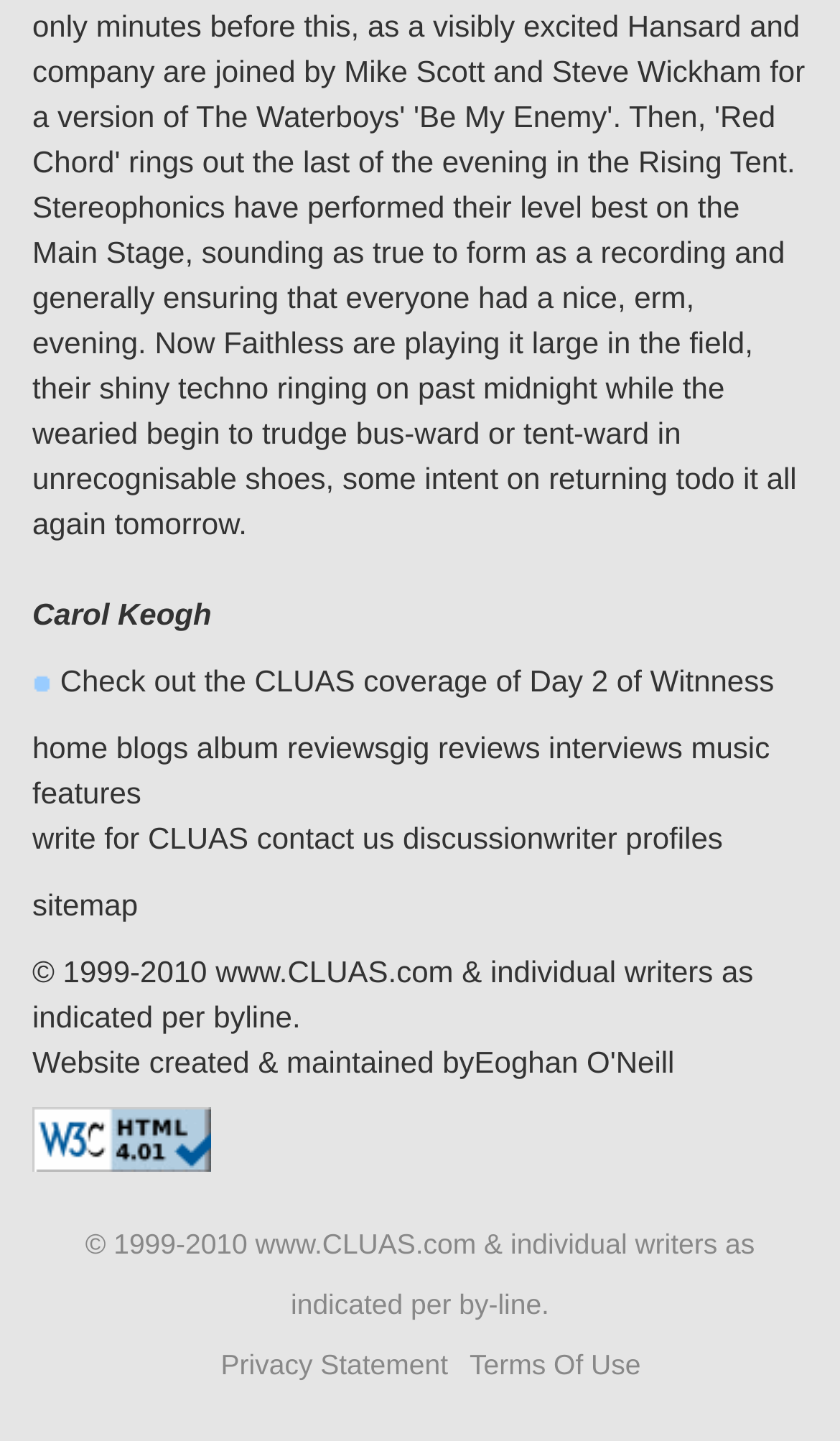Determine the coordinates of the bounding box for the clickable area needed to execute this instruction: "click on CLUAS coverage of Day 2".

[0.303, 0.46, 0.724, 0.484]